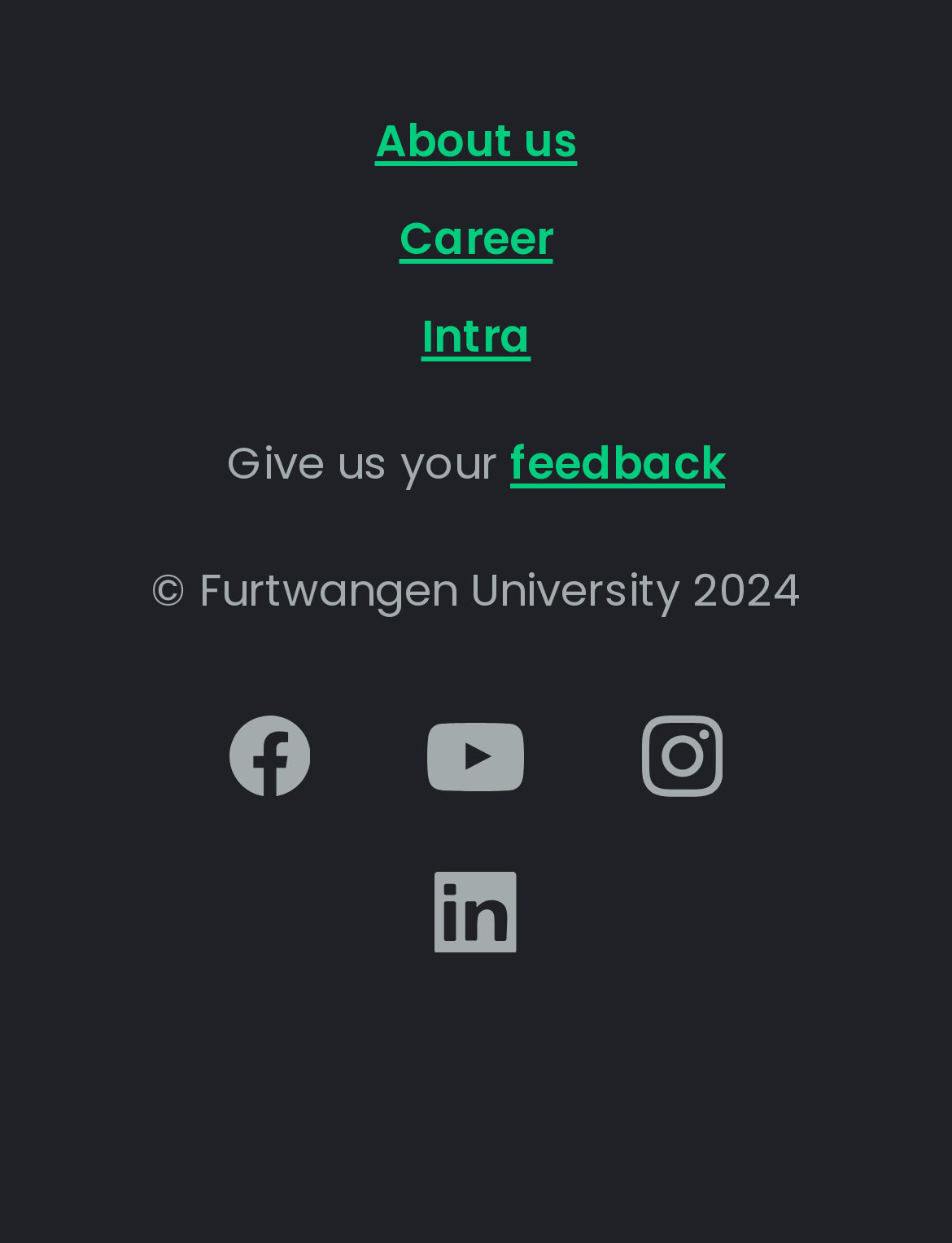Provide the bounding box coordinates of the section that needs to be clicked to accomplish the following instruction: "Give feedback."

[0.536, 0.348, 0.762, 0.397]